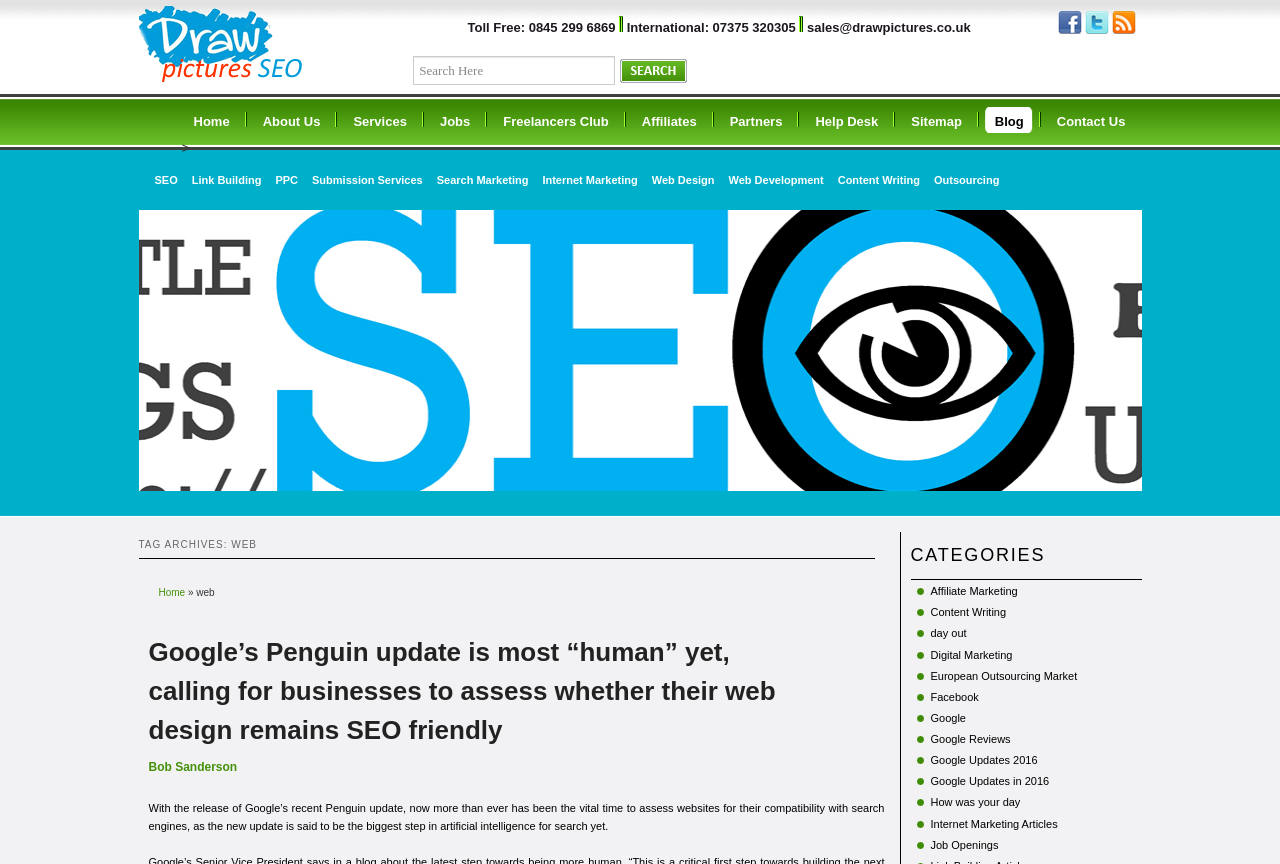Please determine the primary heading and provide its text.

TAG ARCHIVES: WEB